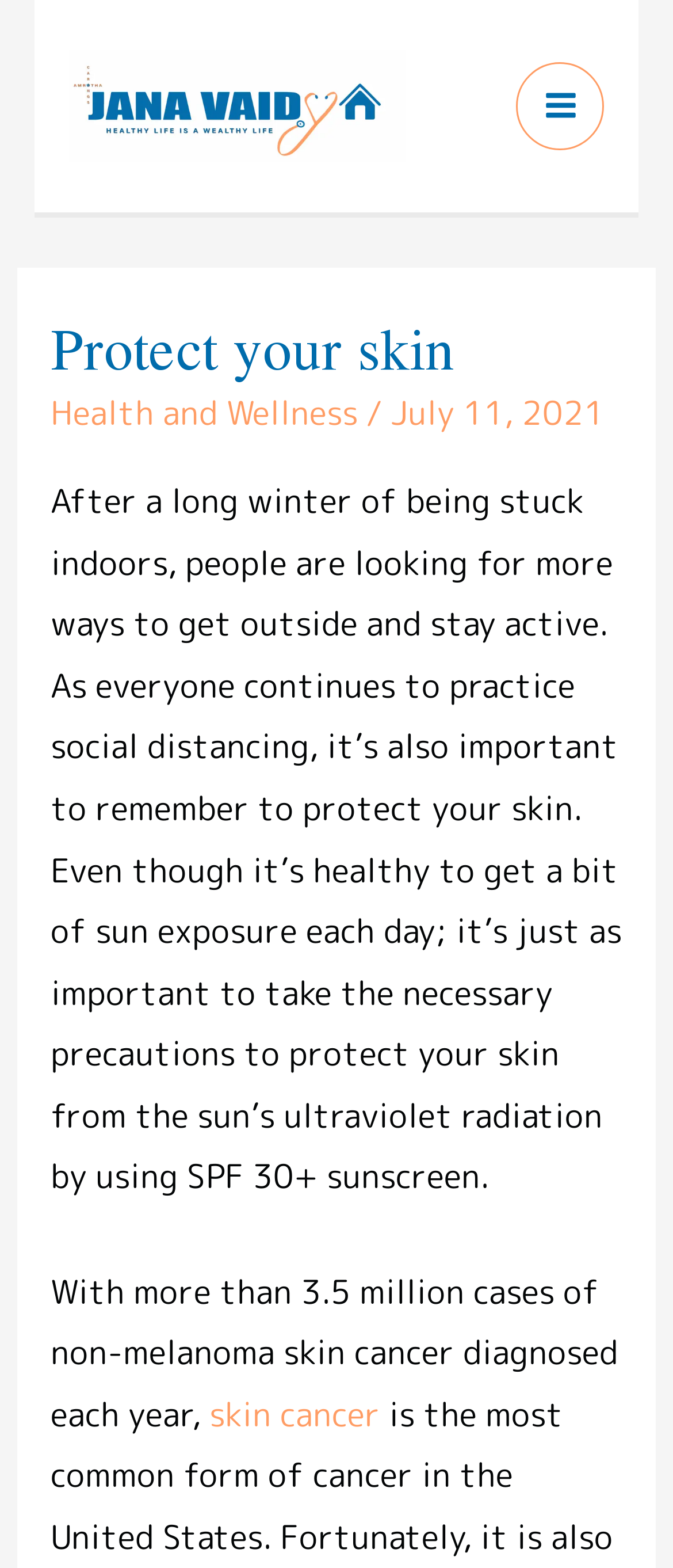Write an exhaustive caption that covers the webpage's main aspects.

The webpage is about protecting one's skin, particularly from the sun's ultraviolet radiation. At the top left, there is a link to "JanaVaidya Doctor On Call in Bangalore" accompanied by an image. On the top right, there is a button labeled "Main Menu" with an icon. Below the button, there is a header section that spans almost the entire width of the page. 

In the header section, the main title "Protect your skin" is prominently displayed. To the right of the title, there are two links: "Health and Wellness" and a date "July 11, 2021", separated by a slash. 

Below the header section, there is a large block of text that discusses the importance of protecting one's skin from the sun. The text explains that while some sun exposure is healthy, it's crucial to take precautions to prevent skin cancer, which affects over 3.5 million people annually. The text also includes a link to "skin cancer" for further information.